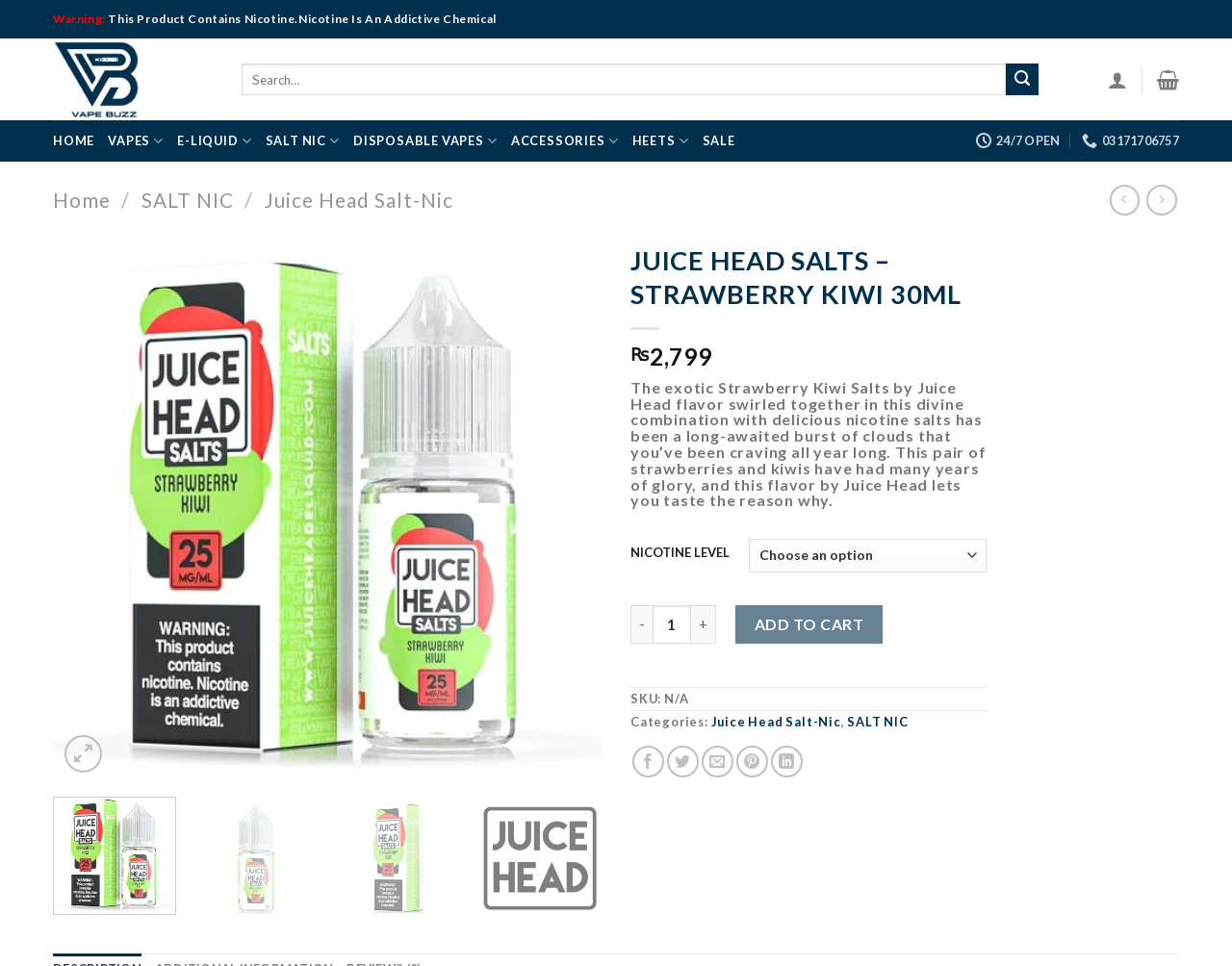Can you find the bounding box coordinates of the area I should click to execute the following instruction: "Increase product quantity"?

[0.561, 0.626, 0.581, 0.666]